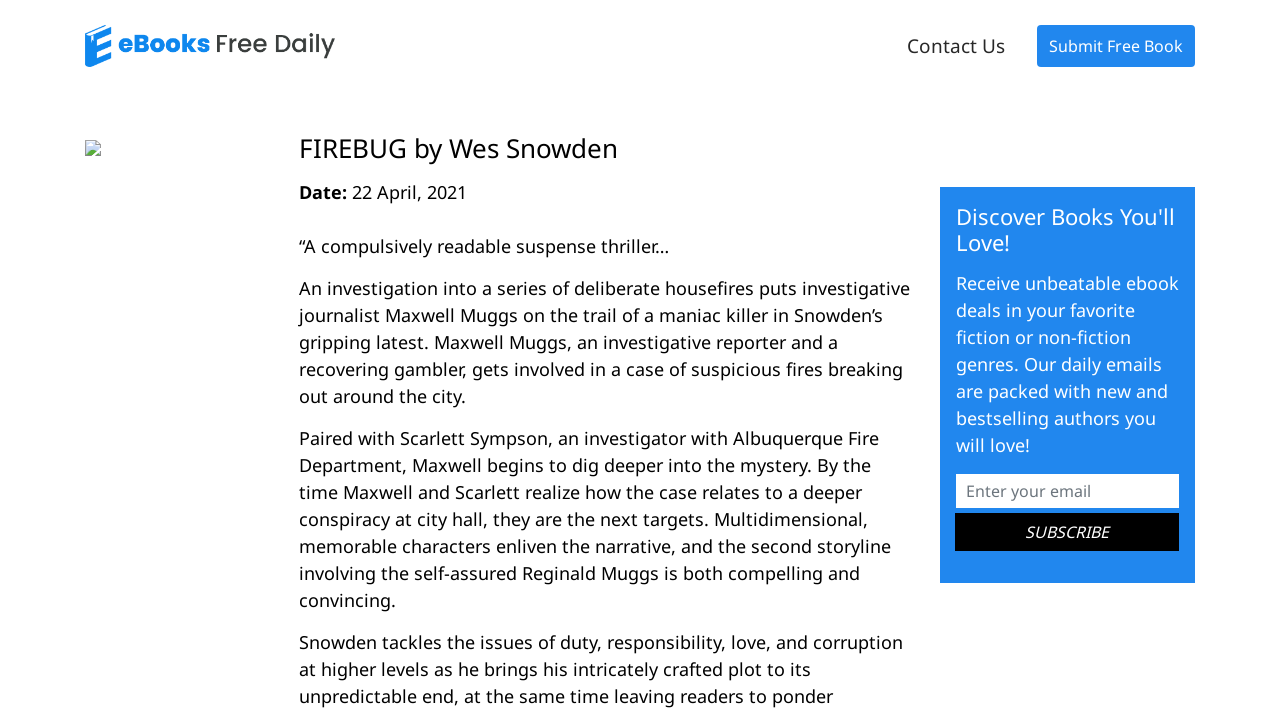Please look at the image and answer the question with a detailed explanation: Who is the author of this book?

The author of this book is mentioned in the heading 'FIREBUG by Wes Snowden' which is located at the top of the webpage, indicating that Wes Snowden is the author of the book.